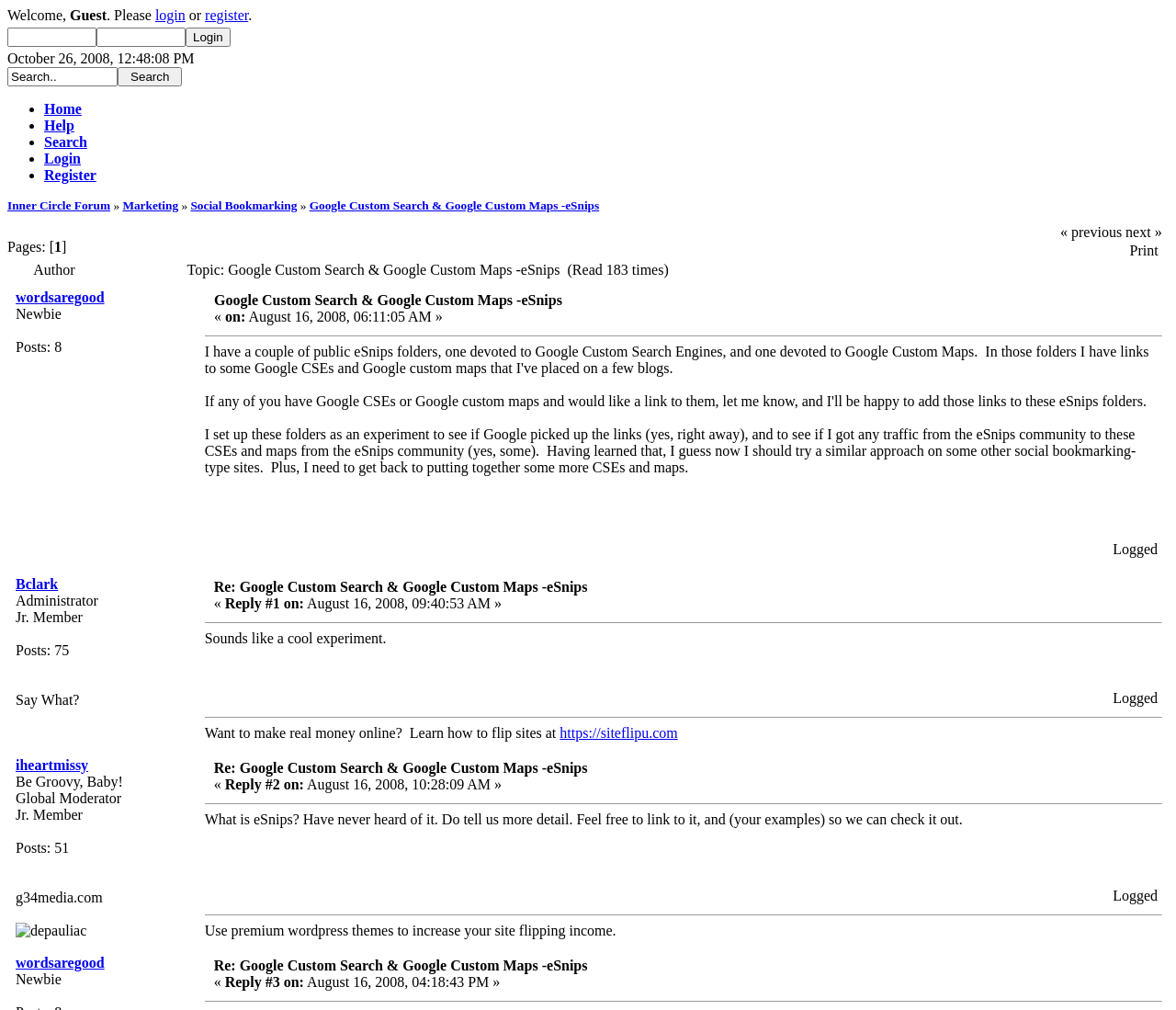Pinpoint the bounding box coordinates of the area that must be clicked to complete this instruction: "Click the '2019 APPLICATION FORM' button".

None